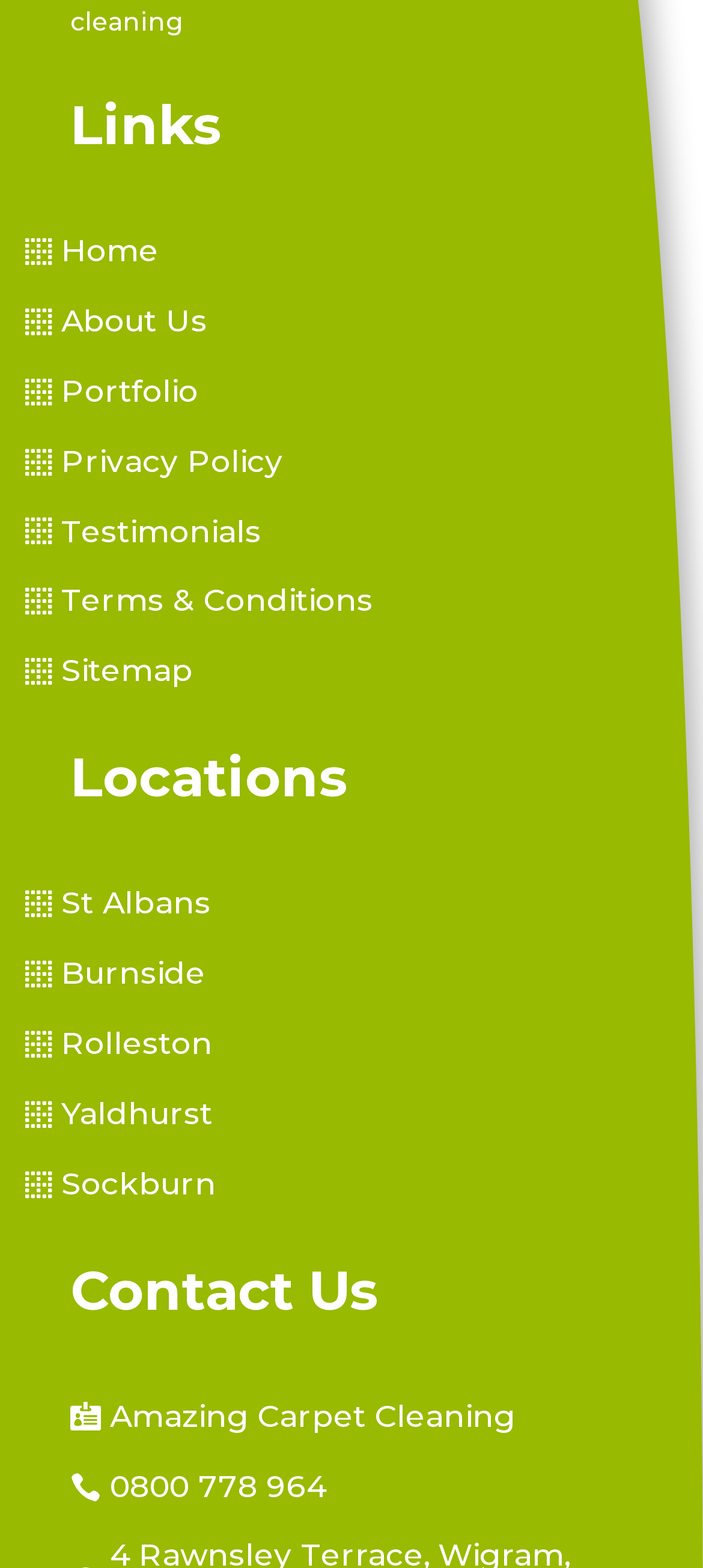Identify the bounding box coordinates necessary to click and complete the given instruction: "view testimonials".

[0.036, 0.322, 0.372, 0.356]